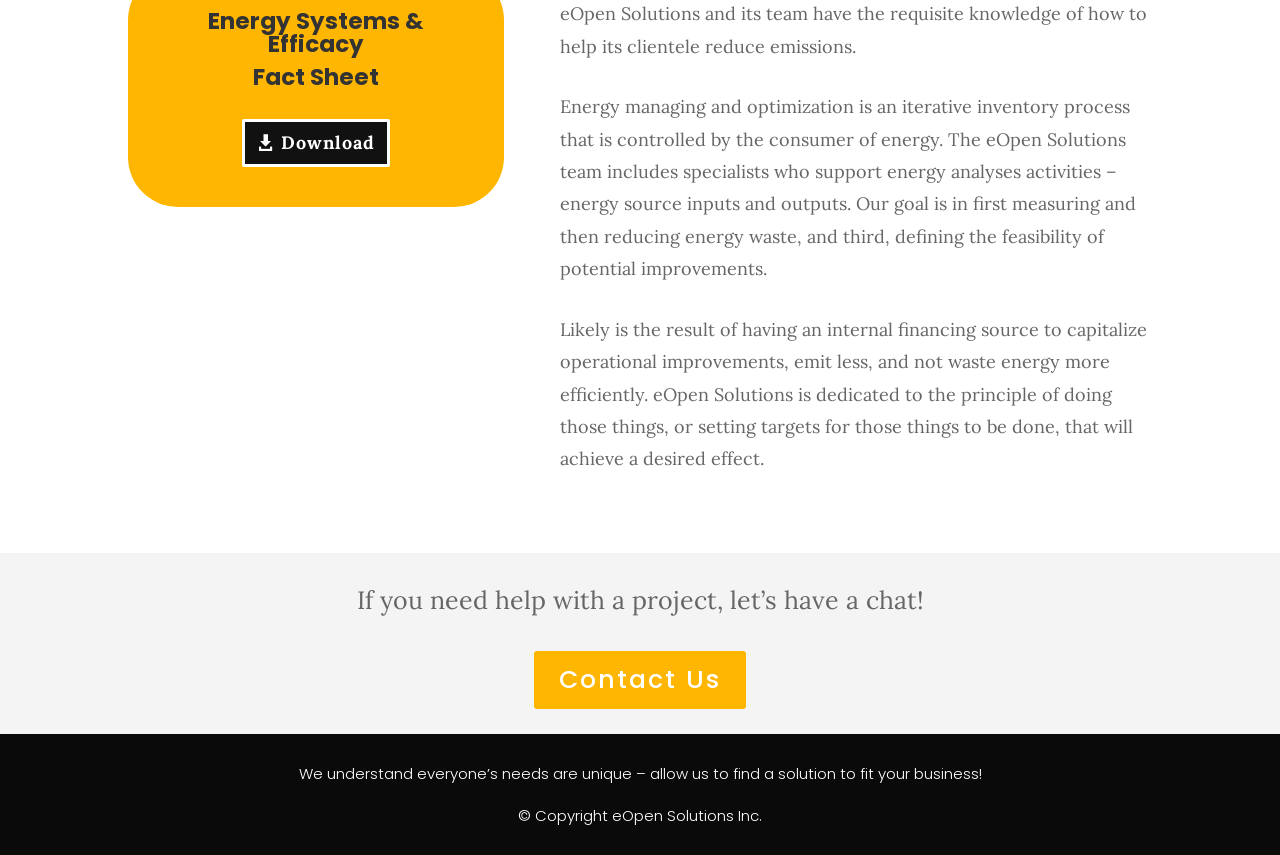Respond to the following question using a concise word or phrase: 
What is the purpose of eOpen Solutions?

Reduce energy waste